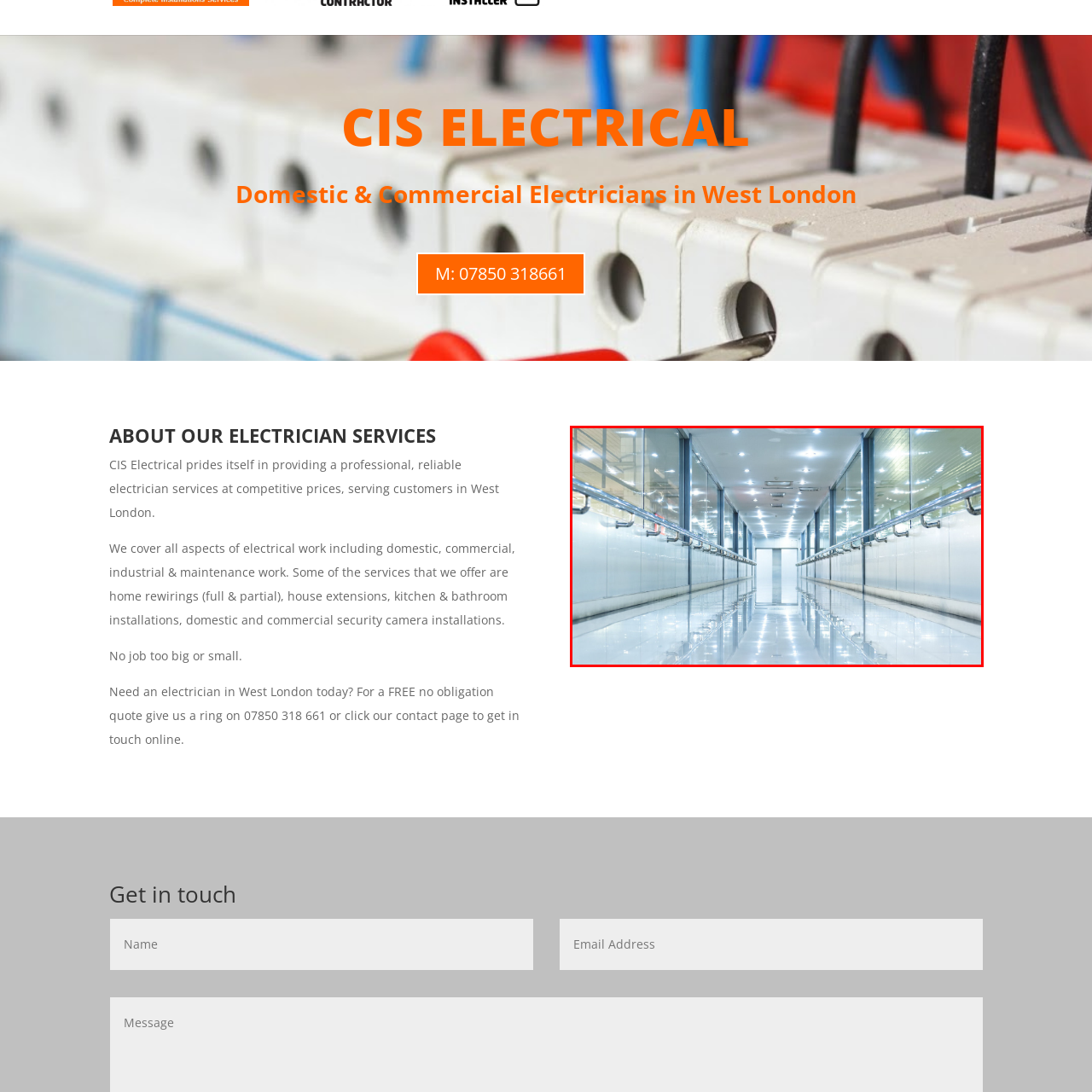Analyze the picture within the red frame, What is the purpose of the double doors at the far end of the corridor? 
Provide a one-word or one-phrase response.

Entry to another space